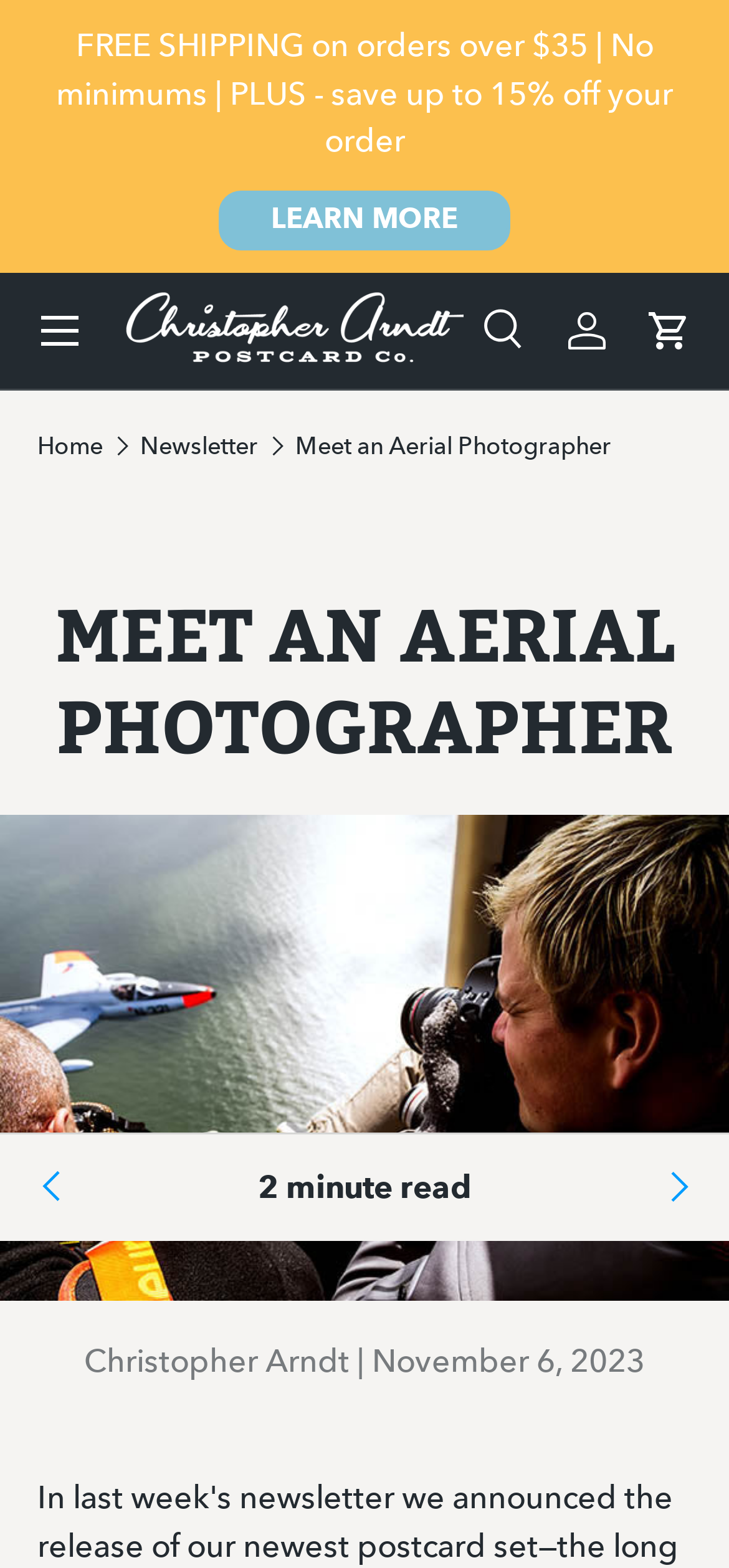What is the text of the webpage's headline?

MEET AN AERIAL PHOTOGRAPHER